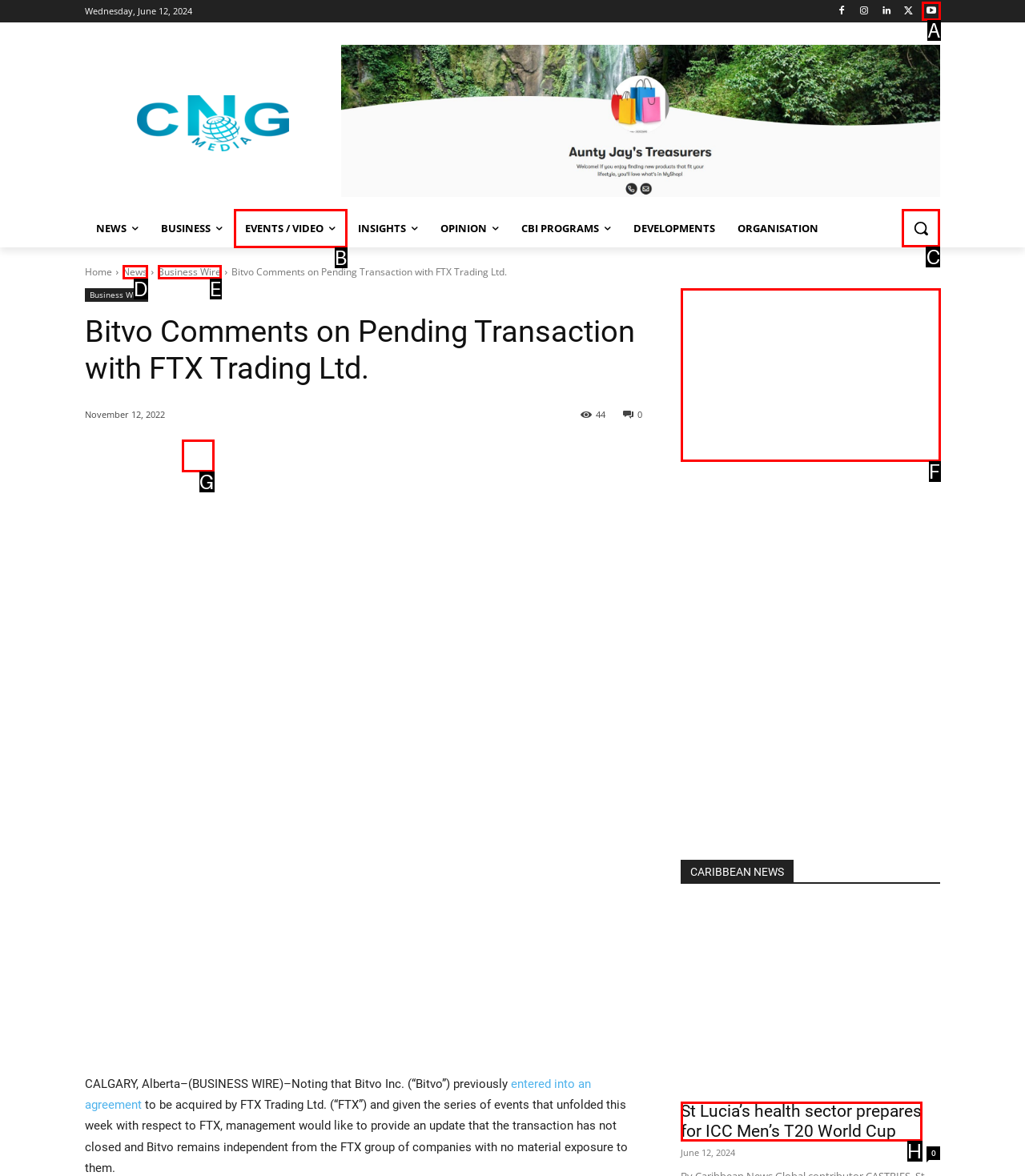Figure out which option to click to perform the following task: Search for something
Provide the letter of the correct option in your response.

C